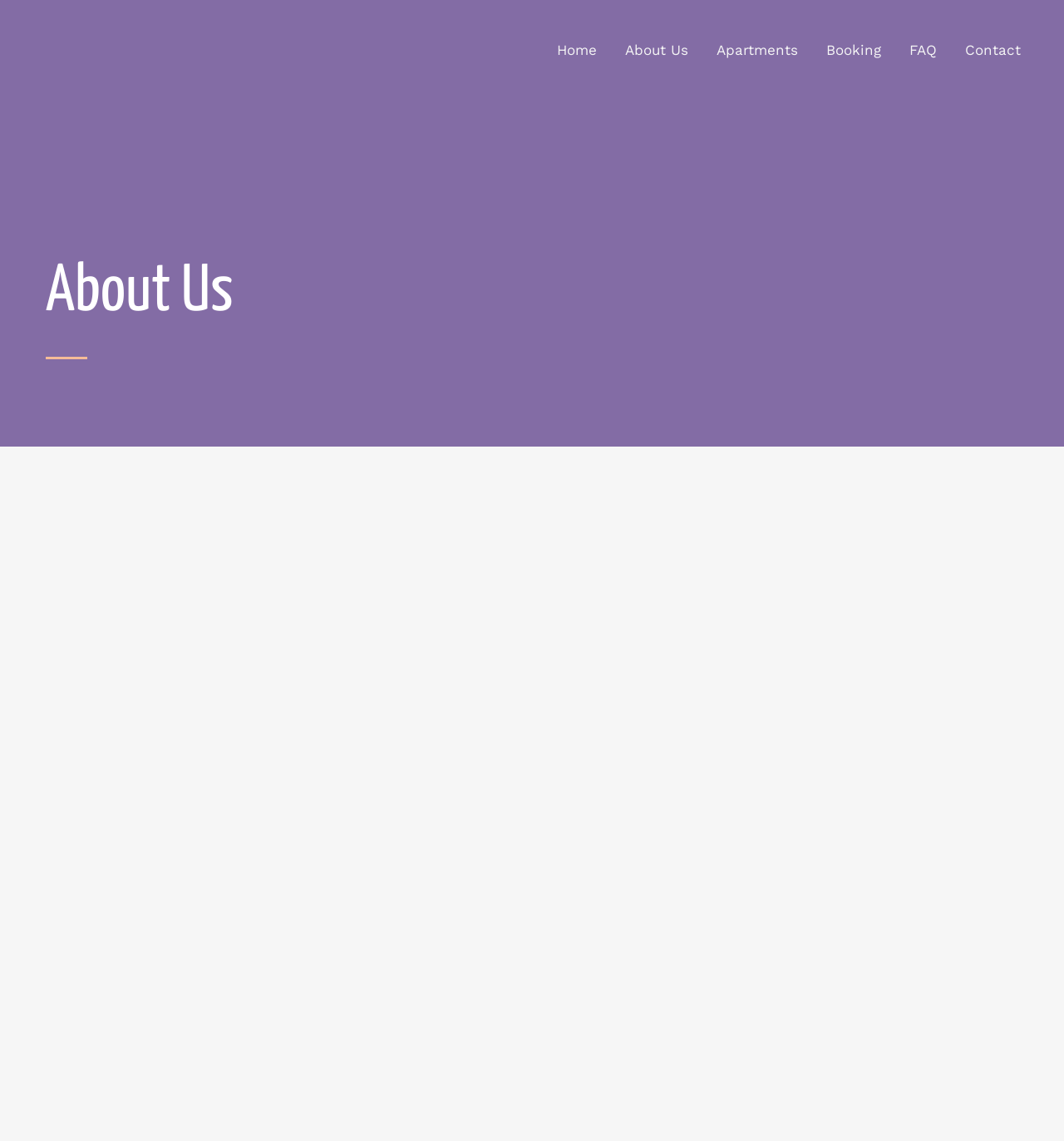Identify the bounding box for the described UI element: "Using SafeCentral for MacOS".

None